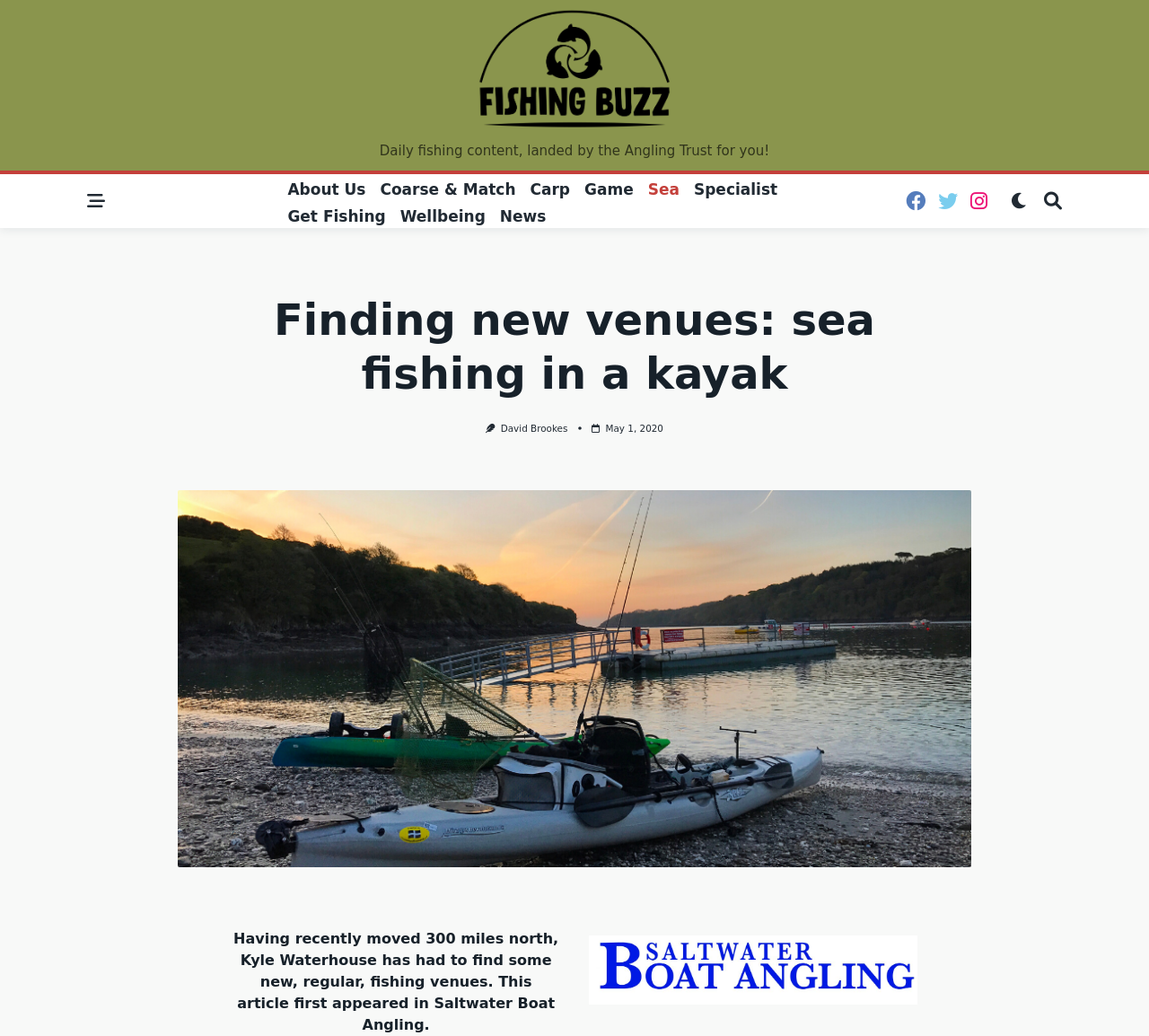How many links are in the top navigation bar?
Deliver a detailed and extensive answer to the question.

The top navigation bar contains links to 'About Us', 'Coarse & Match', 'Carp', 'Game', 'Sea', 'Specialist', and 'Get Fishing', which totals 7 links.